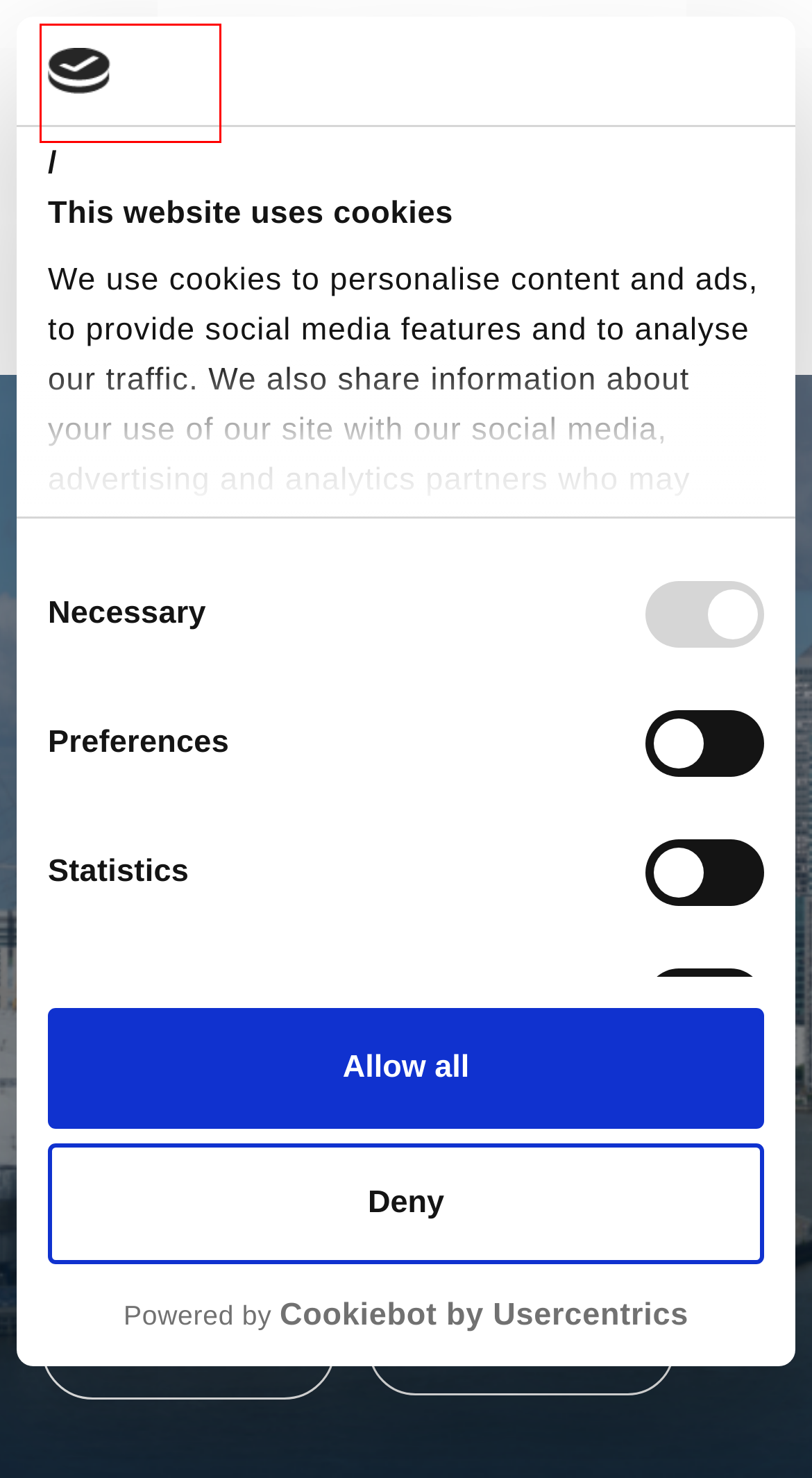You are given a screenshot of a webpage with a red rectangle bounding box around an element. Choose the best webpage description that matches the page after clicking the element in the bounding box. Here are the candidates:
A. Terms of Use - Universal Partners
B. Web Portal
C. Our Clients - Universal Partners
D. Homepage - Universal Partners
E. Our Mission - Universal Partners
F. Privacy Policy - Universal Partners
G. Contact Us - Universal Partners
H. FAQs - Universal Partners

D